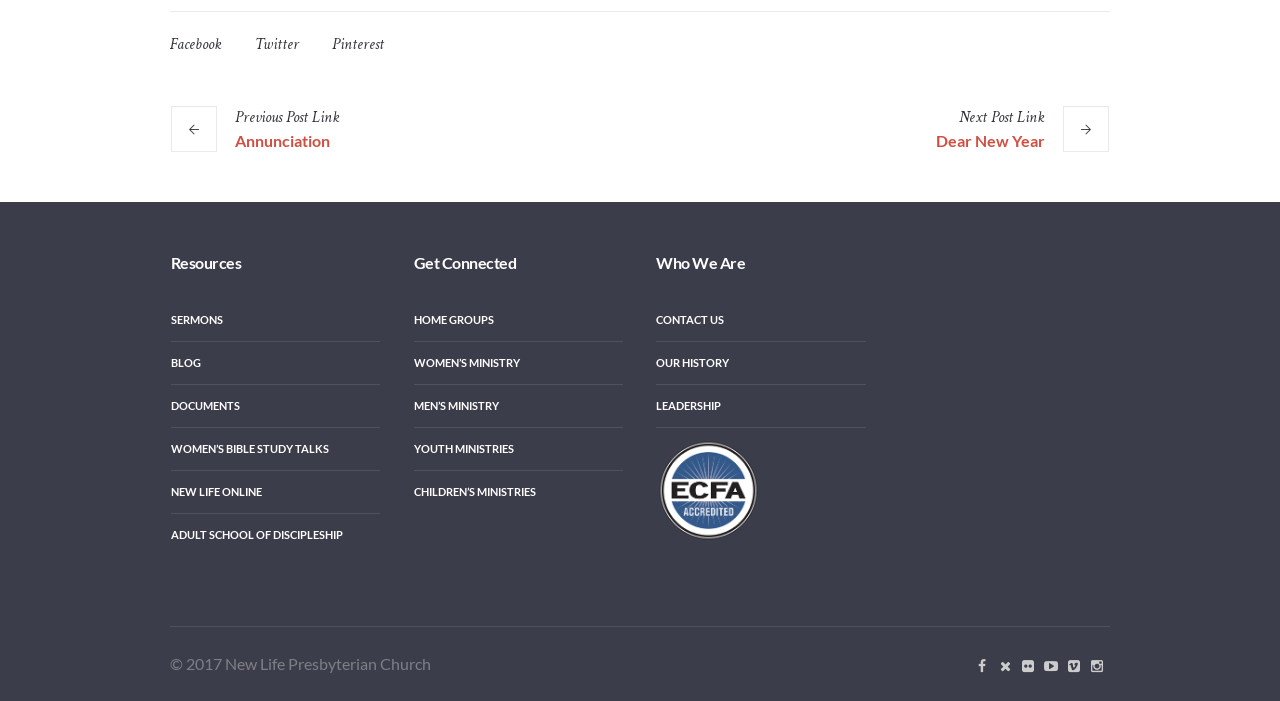Find the bounding box coordinates of the area that needs to be clicked in order to achieve the following instruction: "View Annunciation post". The coordinates should be specified as four float numbers between 0 and 1, i.e., [left, top, right, bottom].

[0.133, 0.151, 0.258, 0.217]